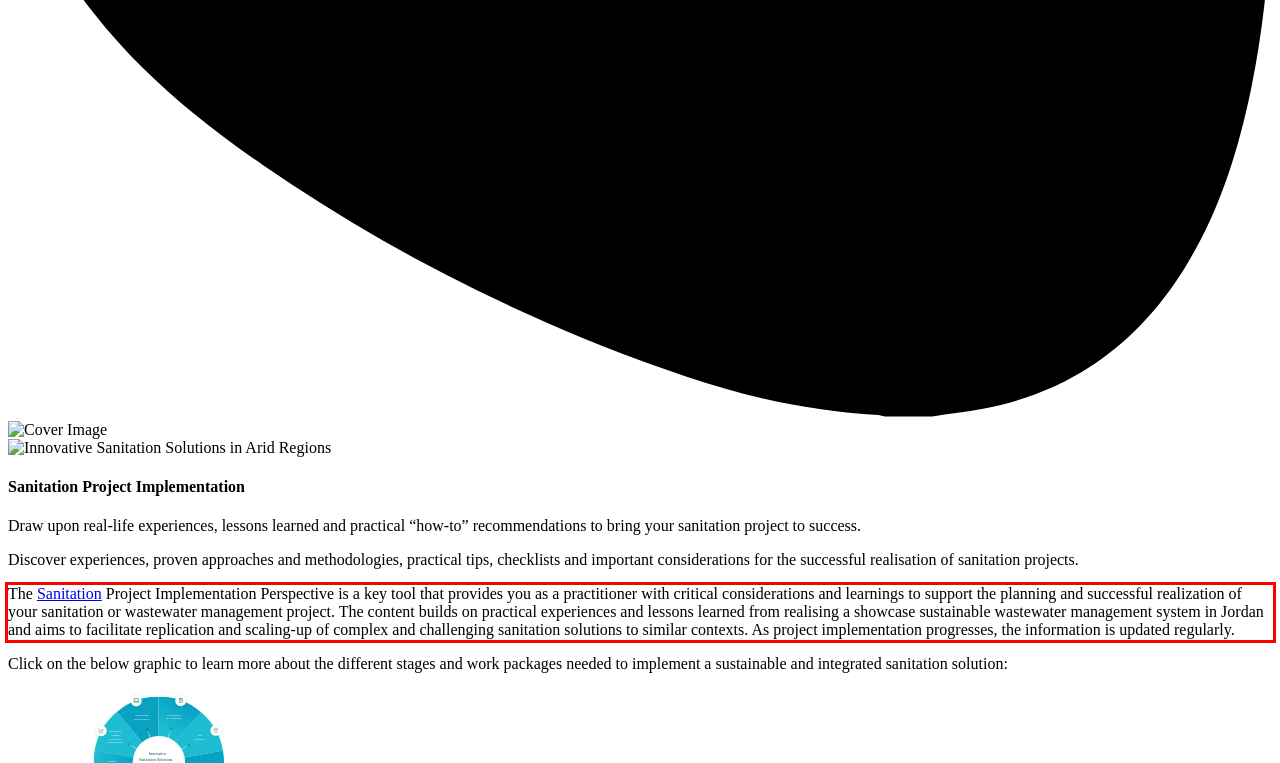View the screenshot of the webpage and identify the UI element surrounded by a red bounding box. Extract the text contained within this red bounding box.

The Sanitation Project Implementation Perspective is a key tool that provides you as a practitioner with critical considerations and learnings to support the planning and successful realization of your sanitation or wastewater management project. The content builds on practical experiences and lessons learned from realising a showcase sustainable wastewater management system in Jordan and aims to facilitate replication and scaling-up of complex and challenging sanitation solutions to similar contexts. As project implementation progresses, the information is updated regularly.